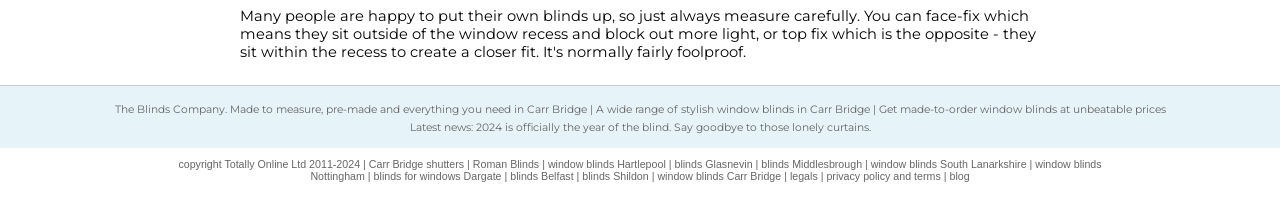Please mark the clickable region by giving the bounding box coordinates needed to complete this instruction: "Click on the 'Read More' button".

None